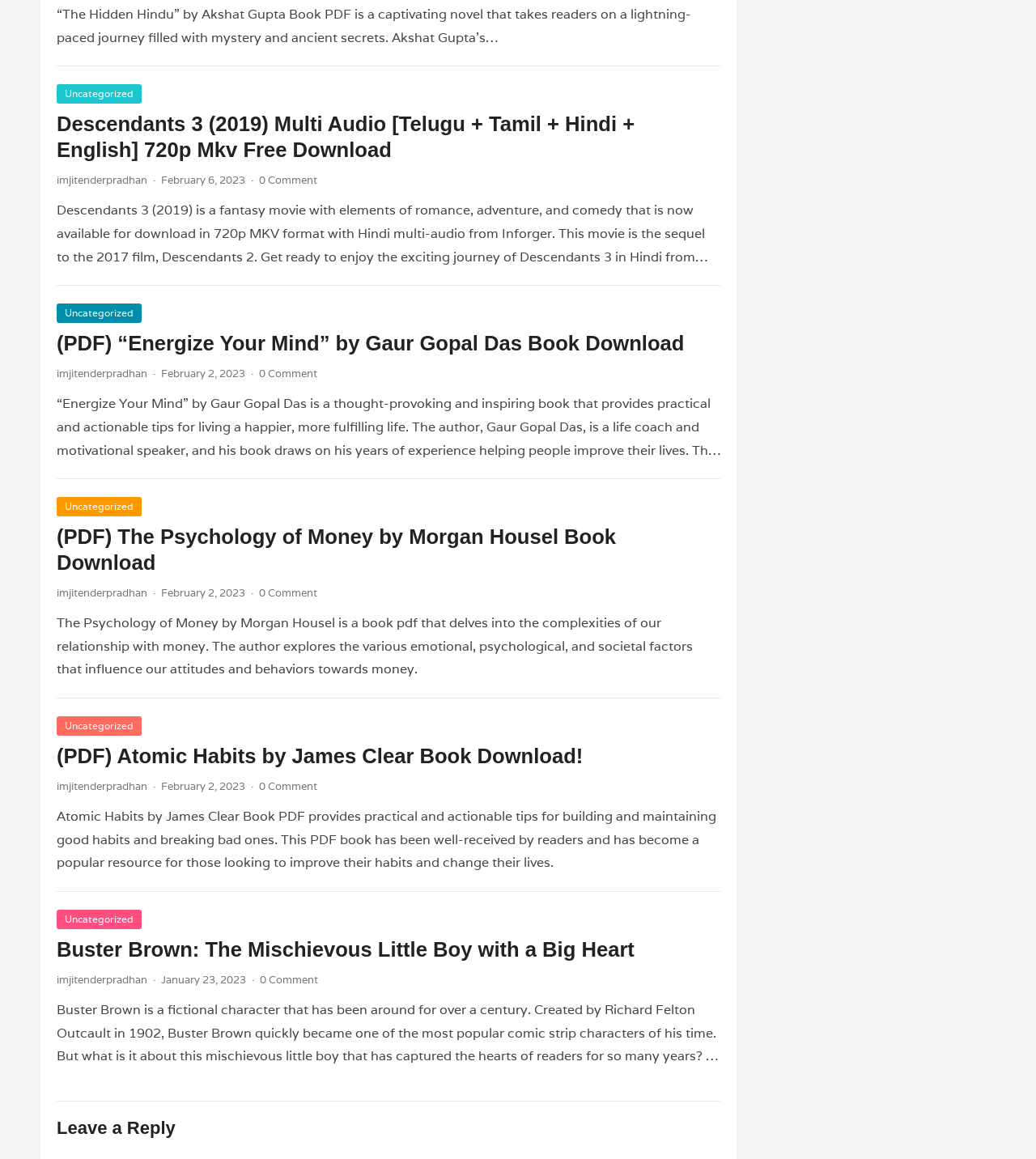Can you find the bounding box coordinates for the element to click on to achieve the instruction: "Explore articles related to Islam"?

None